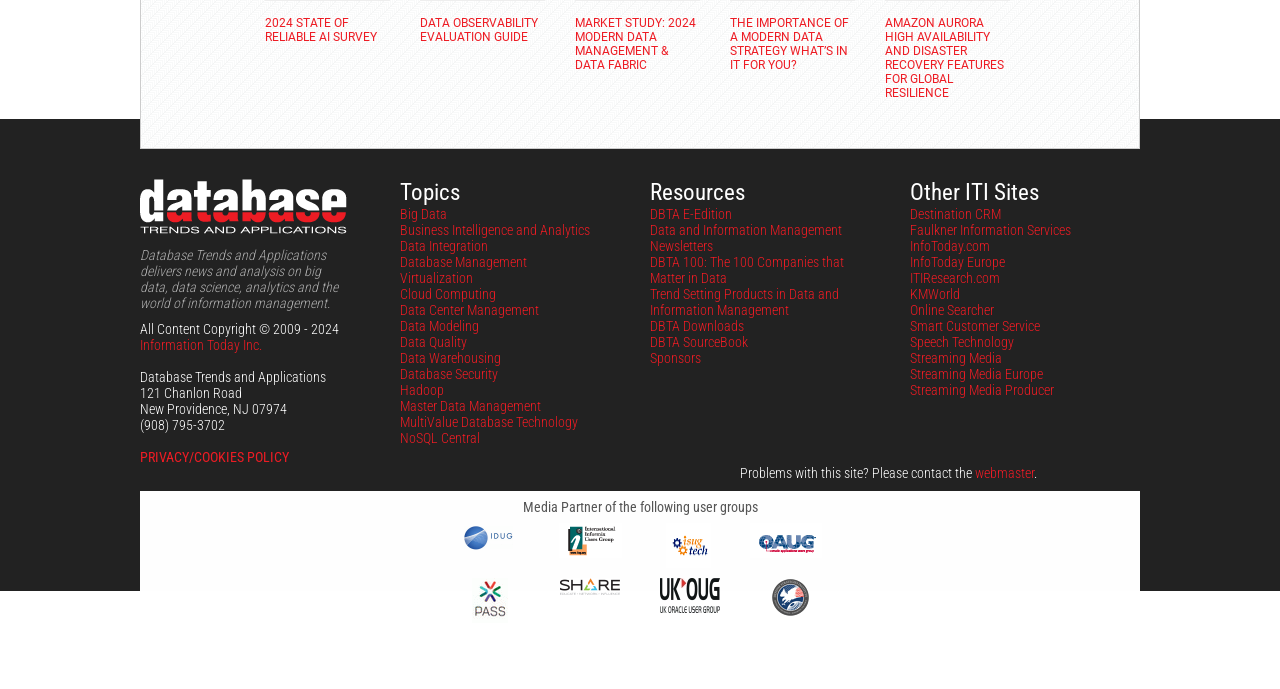Refer to the image and offer a detailed explanation in response to the question: What is the address of the company?

I obtained the answer by looking at the StaticText elements at coordinates [0.109, 0.559, 0.189, 0.582] and [0.109, 0.582, 0.224, 0.605], which contain the address information.